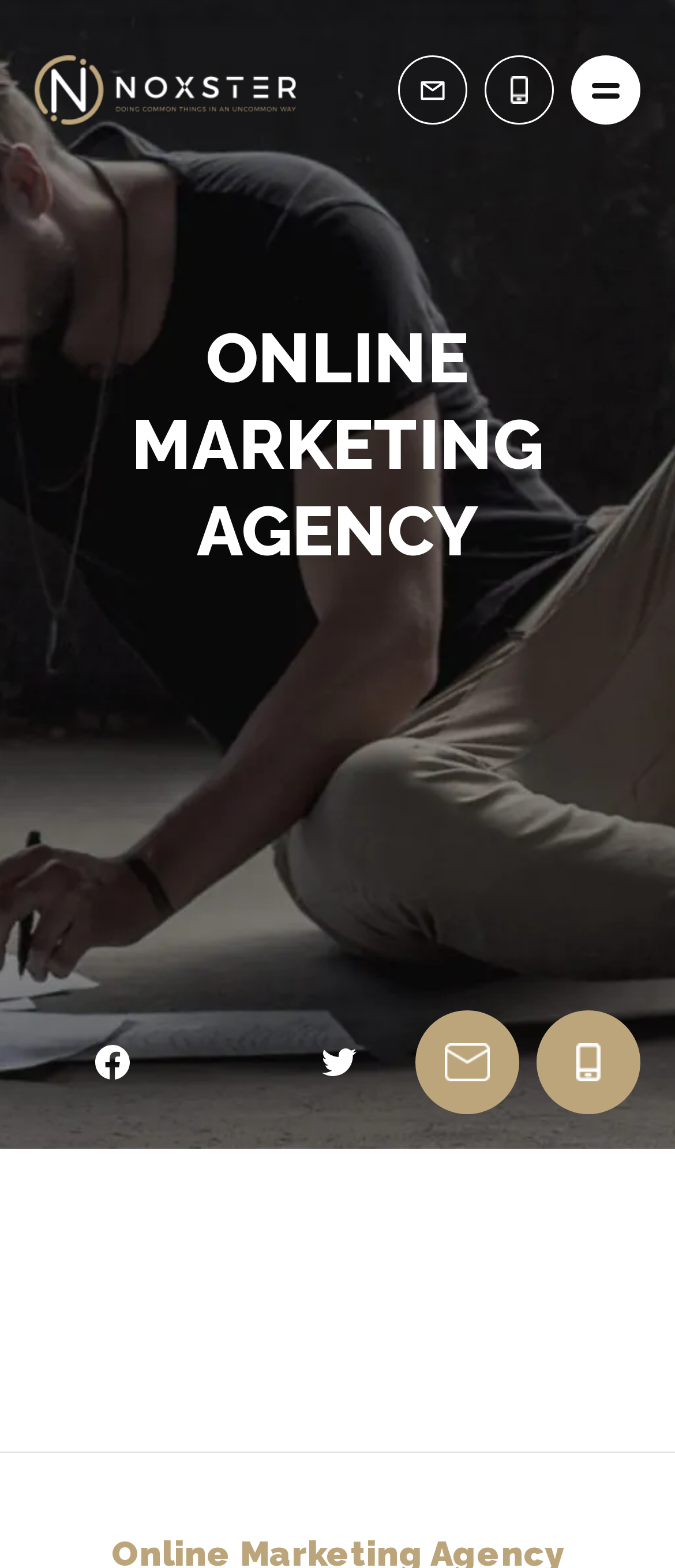Provide the bounding box coordinates, formatted as (top-left x, top-left y, bottom-right x, bottom-right y), with all values being floating point numbers between 0 and 1. Identify the bounding box of the UI element that matches the description: write us

[0.621, 0.647, 0.764, 0.708]